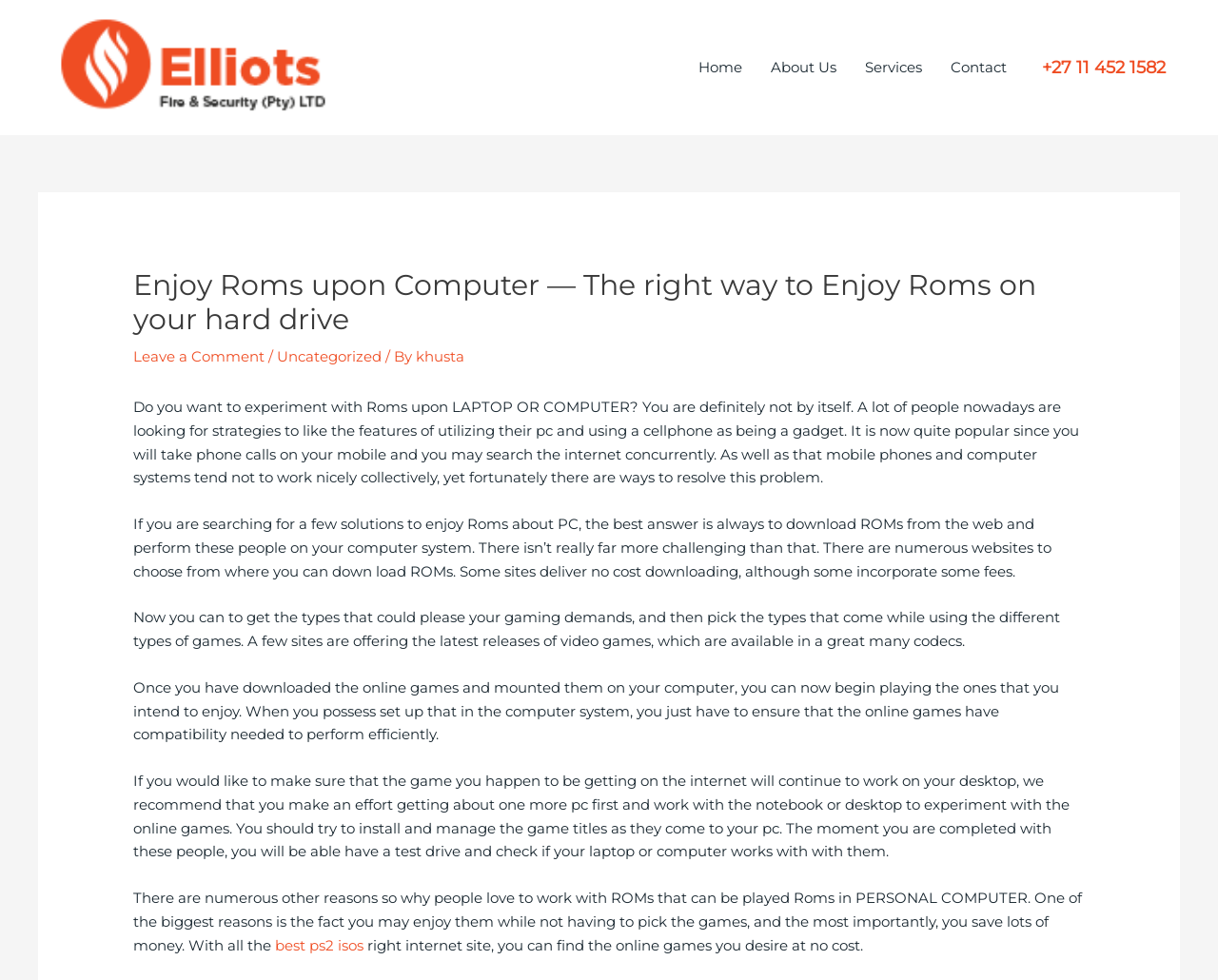What type of games can you find on ROMs websites?
Can you offer a detailed and complete answer to this question?

According to the webpage, some websites that offer ROMs provide the latest releases of video games in various formats. This suggests that users can find a wide range of games, including new releases, on these websites.